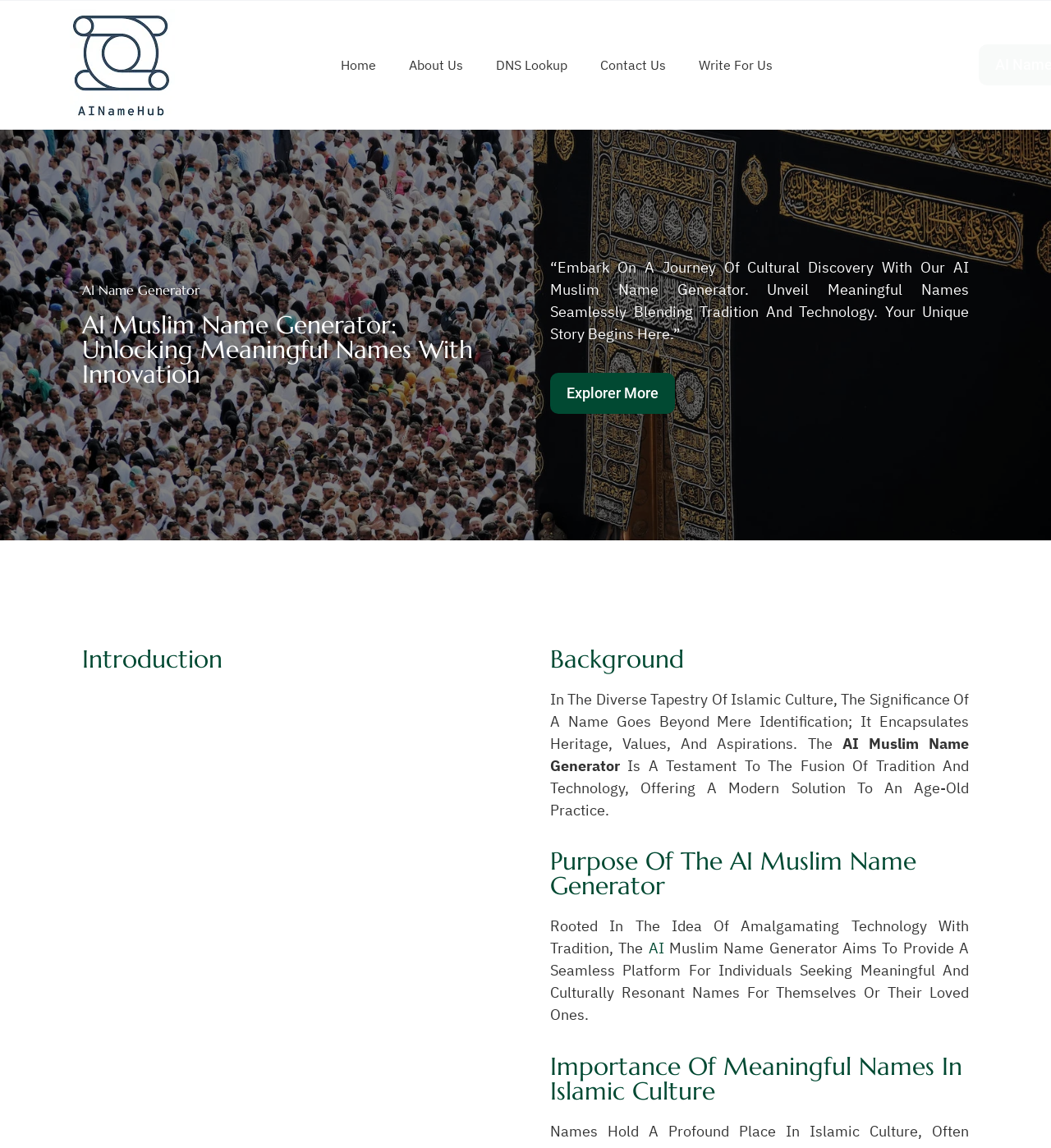Please identify the coordinates of the bounding box for the clickable region that will accomplish this instruction: "go to home page".

[0.308, 0.04, 0.373, 0.073]